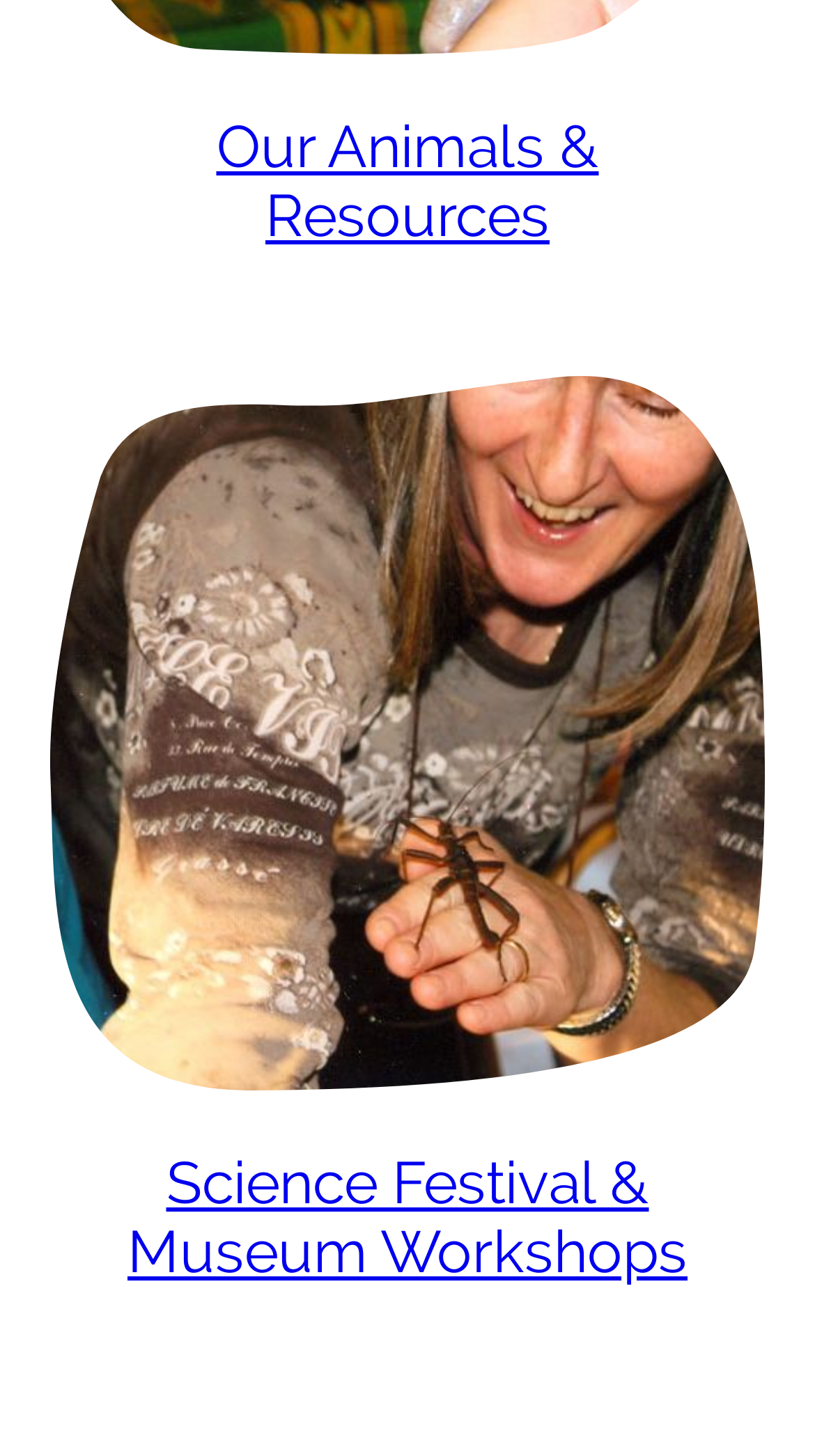Answer the question below using just one word or a short phrase: 
What is the text of the link below 'Science Festival & Museum Workshops'?

Science Festival & Museum Workshops